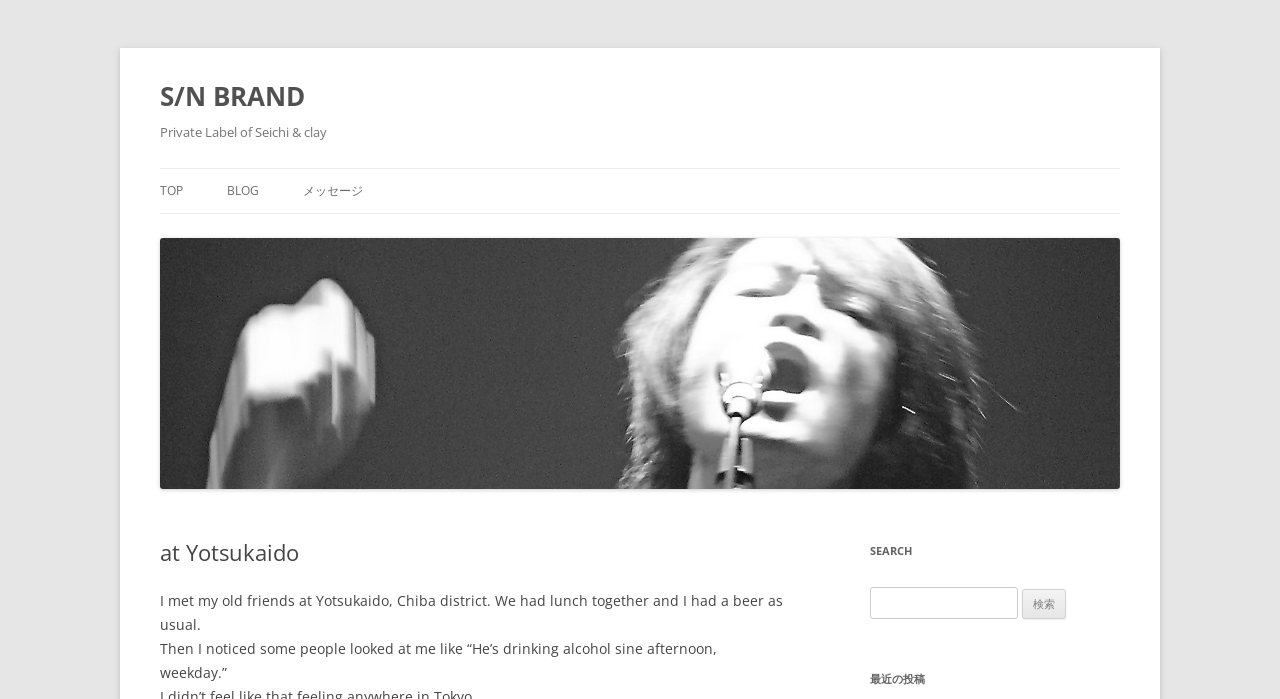What is the name of the private label?
Based on the screenshot, give a detailed explanation to answer the question.

The private label is mentioned in the heading 'Private Label of Seichi & clay' which is located below the main heading 'S/N BRAND'.